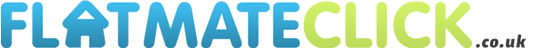Craft a thorough explanation of what is depicted in the image.

The image features the logo of FlatmateClick, a platform dedicated to helping individuals find flatshares and housemates in London. The logo is designed with a playful and modern font, using a gradient of blue for "FLATMATE" and a vibrant green for "CLICK," effectively conveying a sense of accessibility and approachability. A simple house icon is integrated into the text, symbolizing the core service of connecting users to living spaces. The logo is prominently displayed, highlighting the website's focus on fostering community and providing housing solutions for potential flatmates in urban settings.